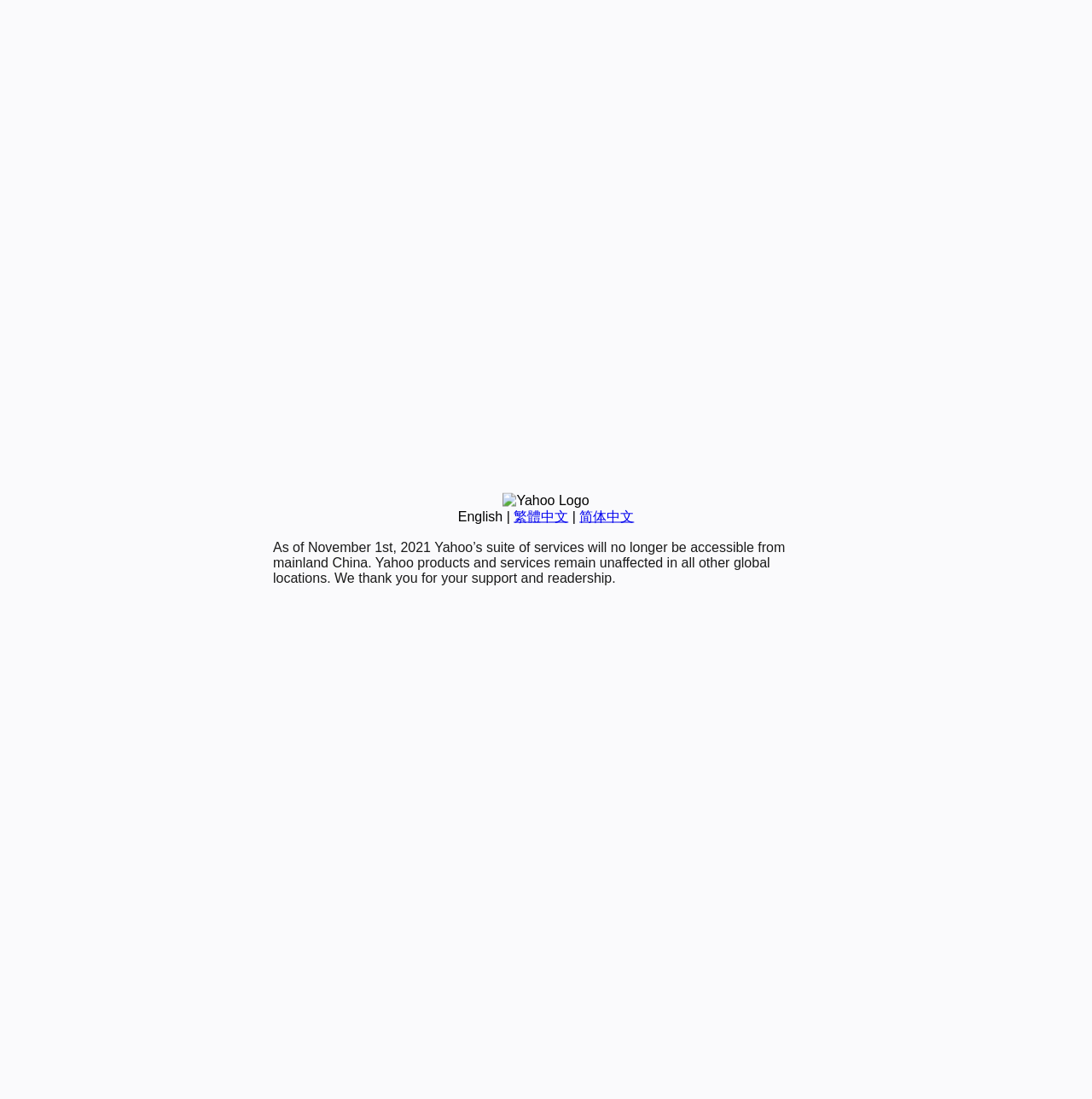From the element description: "繁體中文", extract the bounding box coordinates of the UI element. The coordinates should be expressed as four float numbers between 0 and 1, in the order [left, top, right, bottom].

[0.47, 0.463, 0.52, 0.476]